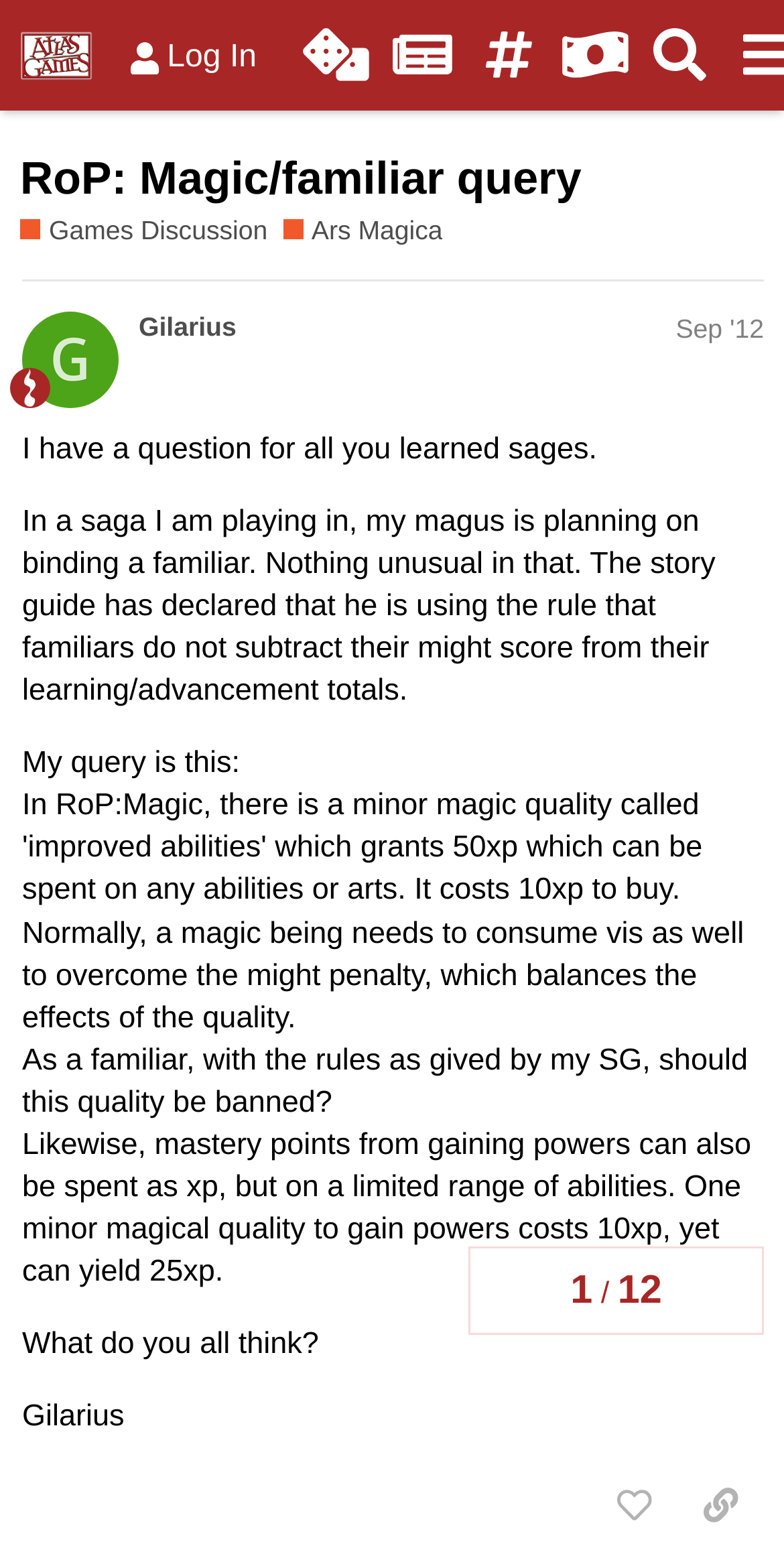Determine the bounding box coordinates for the UI element matching this description: "Gilarius".

[0.177, 0.201, 0.302, 0.222]